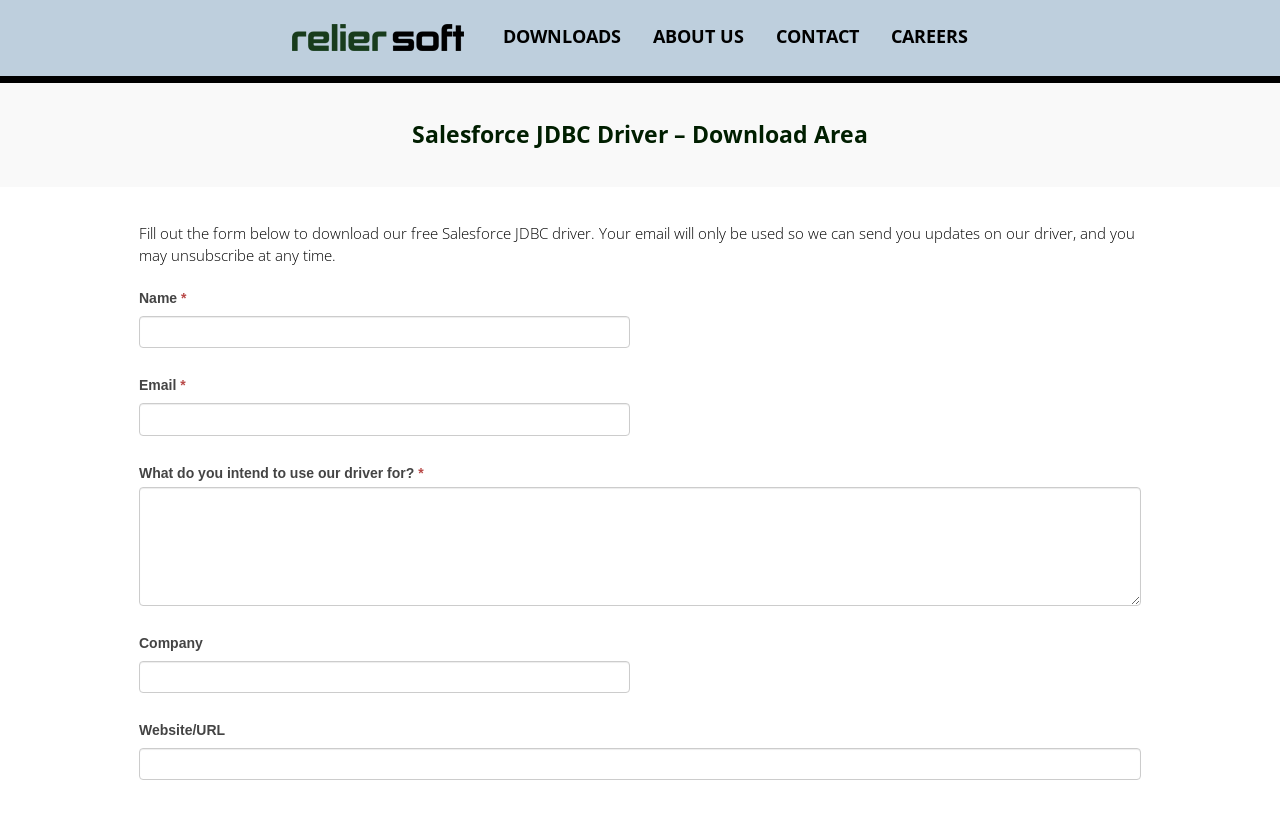How many links are in the top navigation bar?
Using the image, give a concise answer in the form of a single word or short phrase.

5